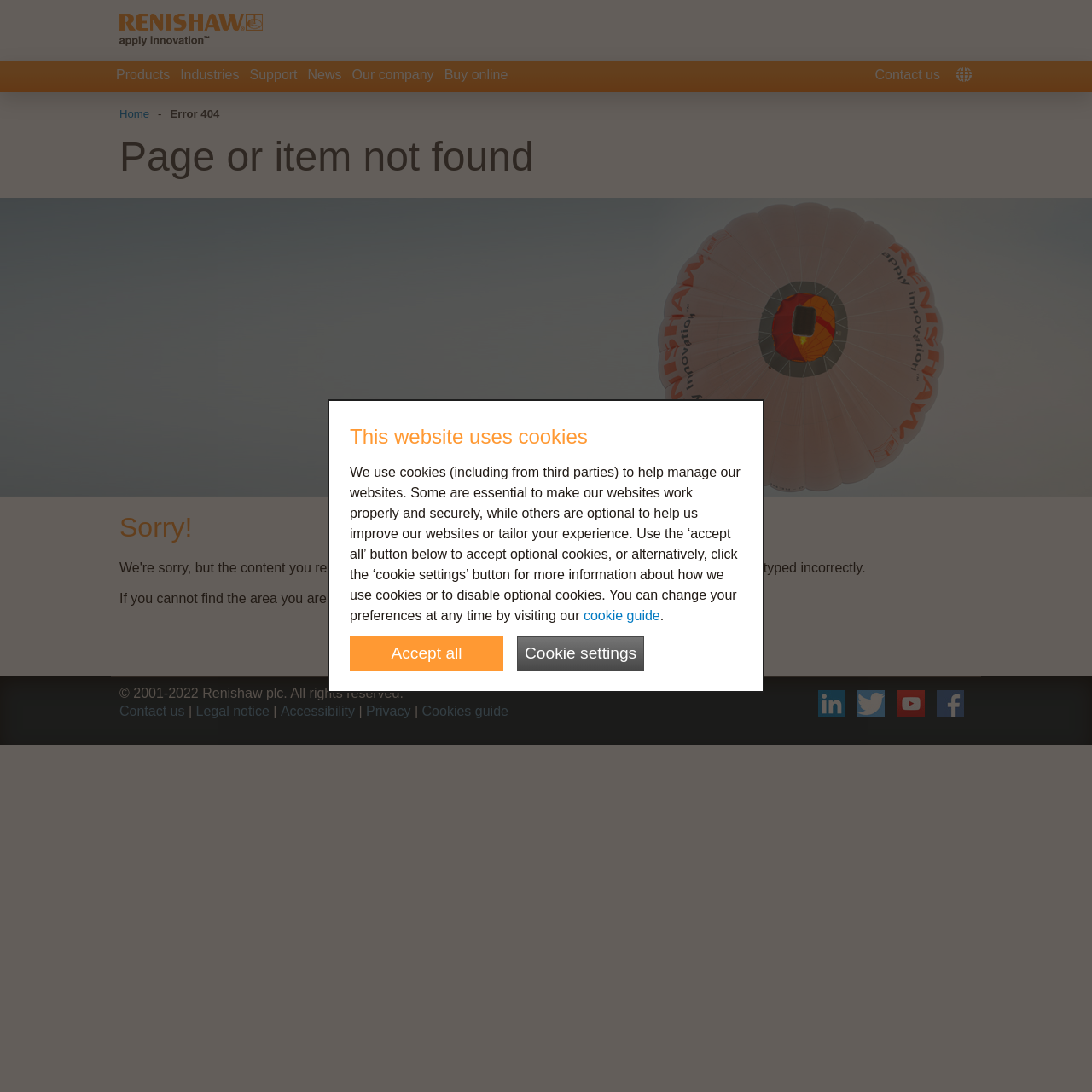Please identify the bounding box coordinates of the element I need to click to follow this instruction: "Click the 'search facility' link".

[0.419, 0.541, 0.493, 0.555]